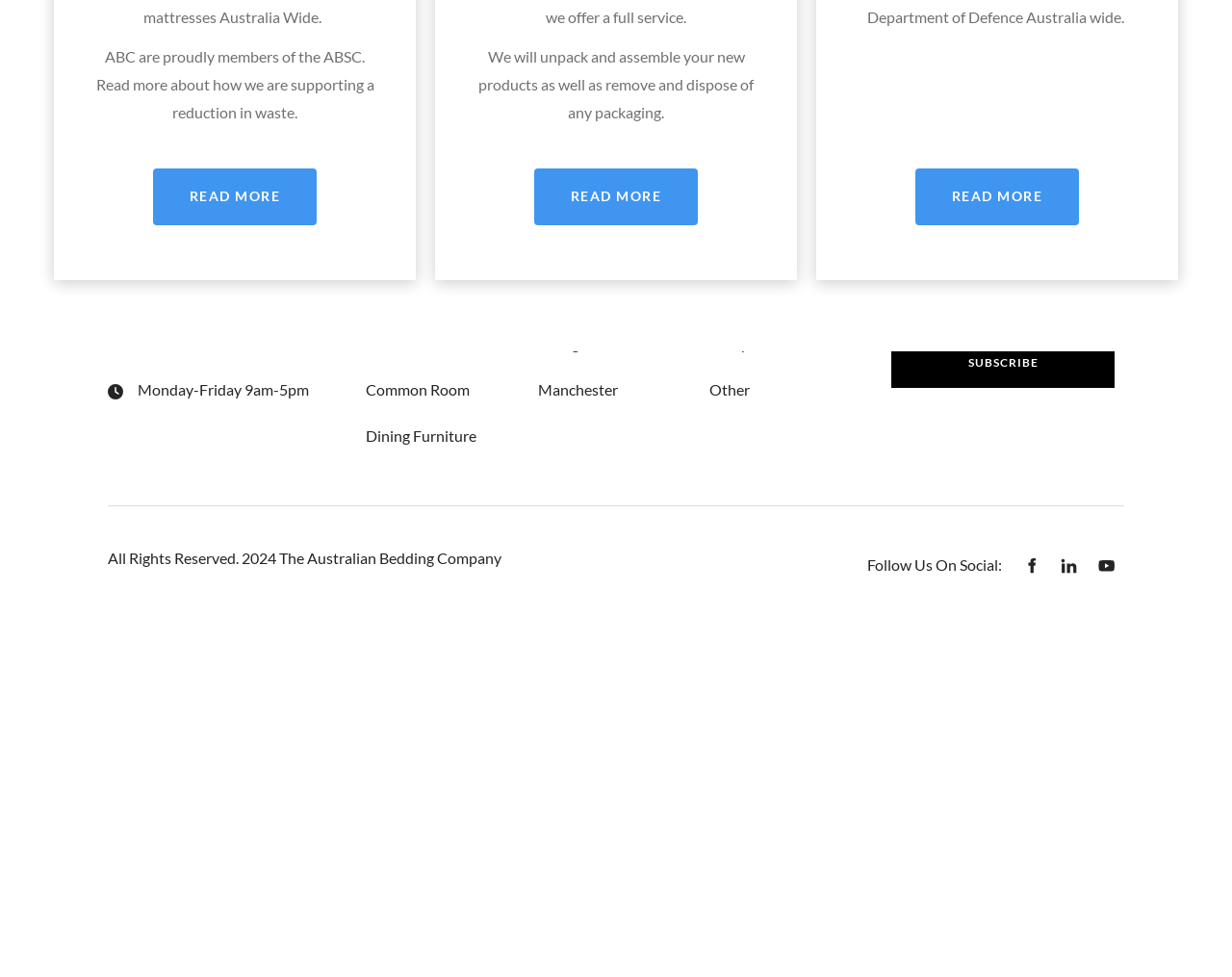Find the UI element described as: "Subscribe" and predict its bounding box coordinates. Ensure the coordinates are four float numbers between 0 and 1, [left, top, right, bottom].

[0.723, 0.345, 0.905, 0.397]